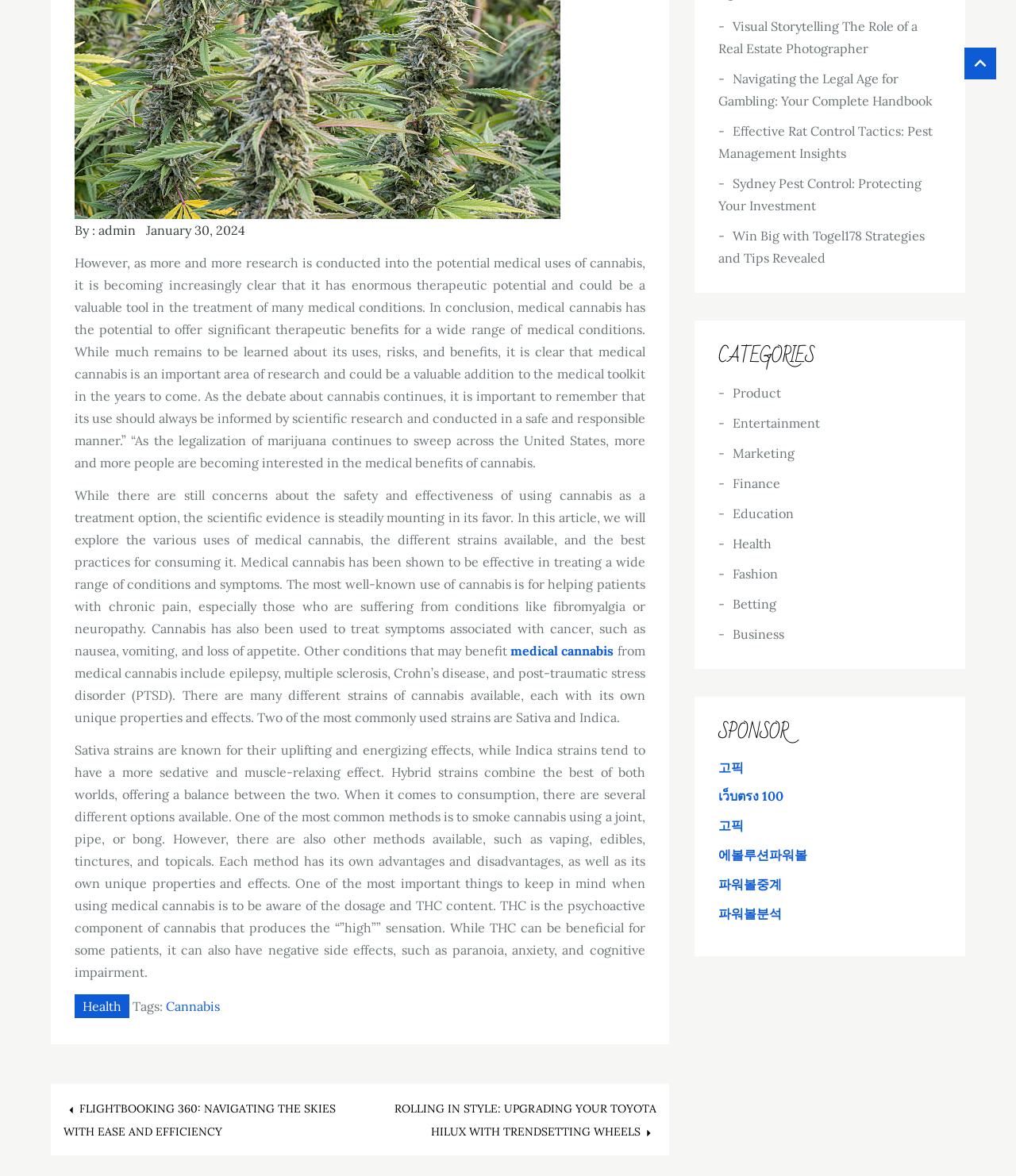Predict the bounding box for the UI component with the following description: "เว็บตรง 100".

[0.707, 0.67, 0.771, 0.684]